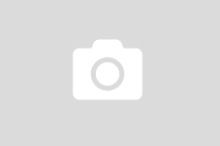What is the theme of the post?
Answer the question using a single word or phrase, according to the image.

Media commentary and news retrospectives